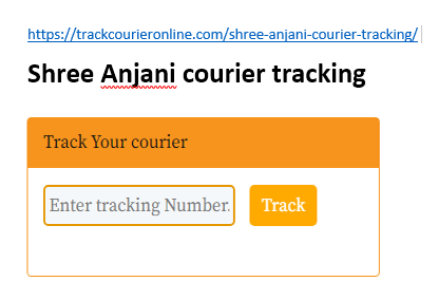Elaborate on all the elements present in the image.

The image displays the interface for the "Shree Anjani courier tracking" service, featuring a prominent heading that states "Shree Anjani courier tracking." Below this heading, there is a highlighted section labeled "Track Your courier," which contains a text box inviting users to "Enter tracking number." Adjacent to the text box is a bright orange button labeled "Track," designed for users to submit their tracking requests. This interface is part of an online system that allows customers to monitor the status of their parcels by entering a tracking number. The image also includes a link to the tracking page, enhancing user accessibility to the service.